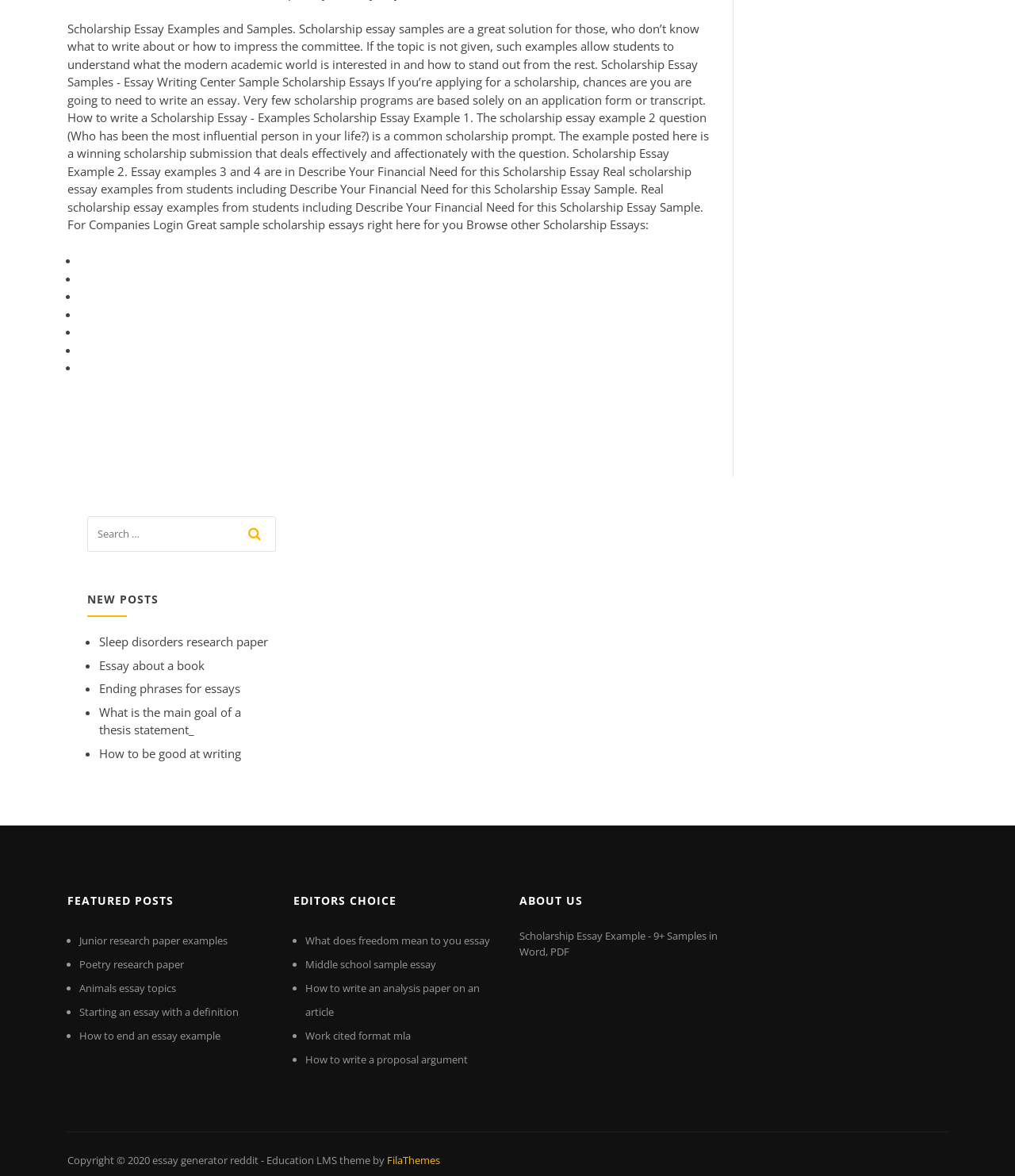What is the 'EDITORS CHOICE' section?
Look at the screenshot and provide an in-depth answer.

The 'EDITORS CHOICE' section appears to be a curated selection of essays or articles that have been handpicked by the editors. This section may feature high-quality or particularly relevant content that is recommended by the editors.